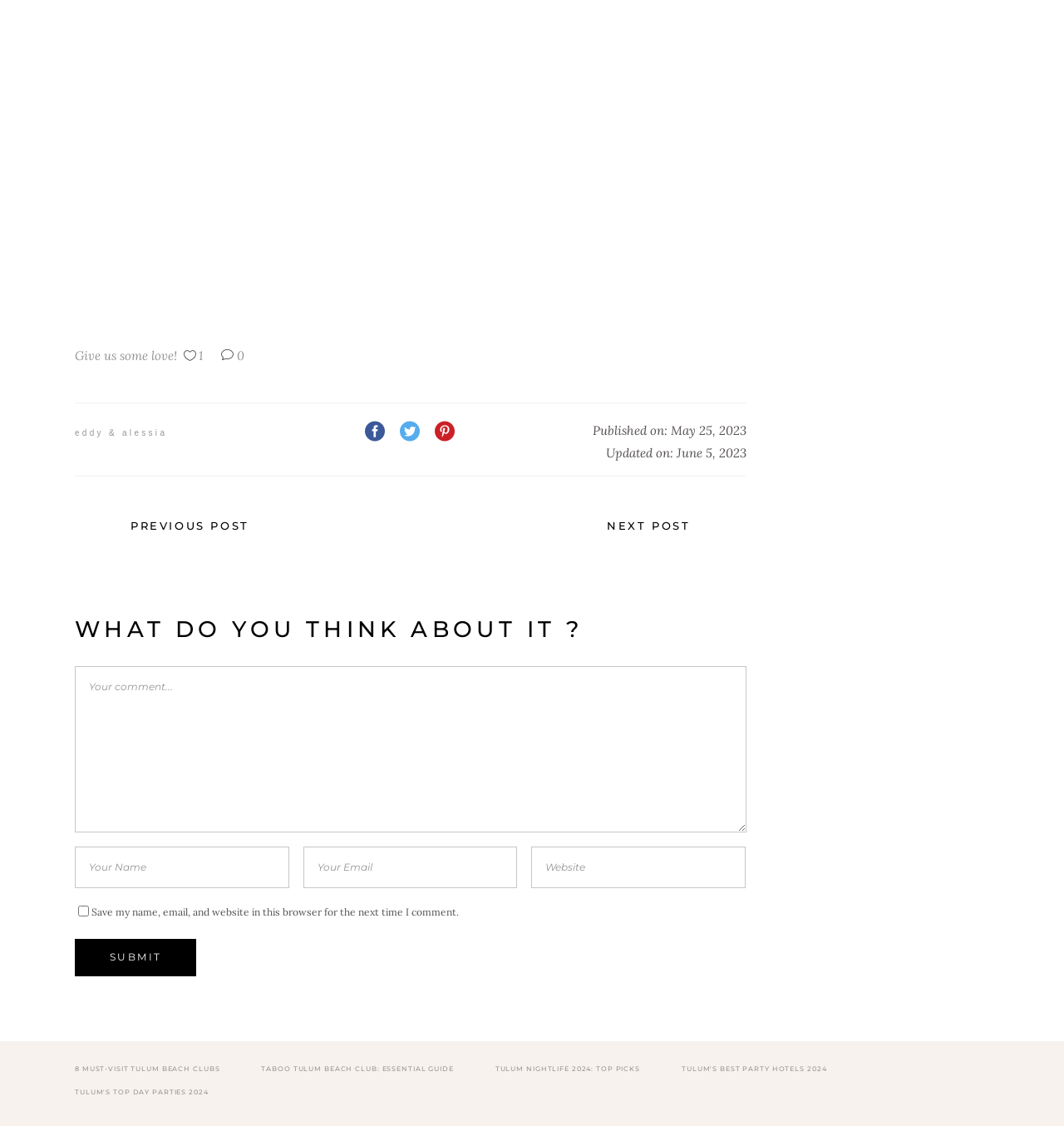What is the function of the checkbox?
Refer to the image and give a detailed response to the question.

I inferred the function of the checkbox by looking at its label 'Save my name, email, and website in this browser for the next time I comment.'.